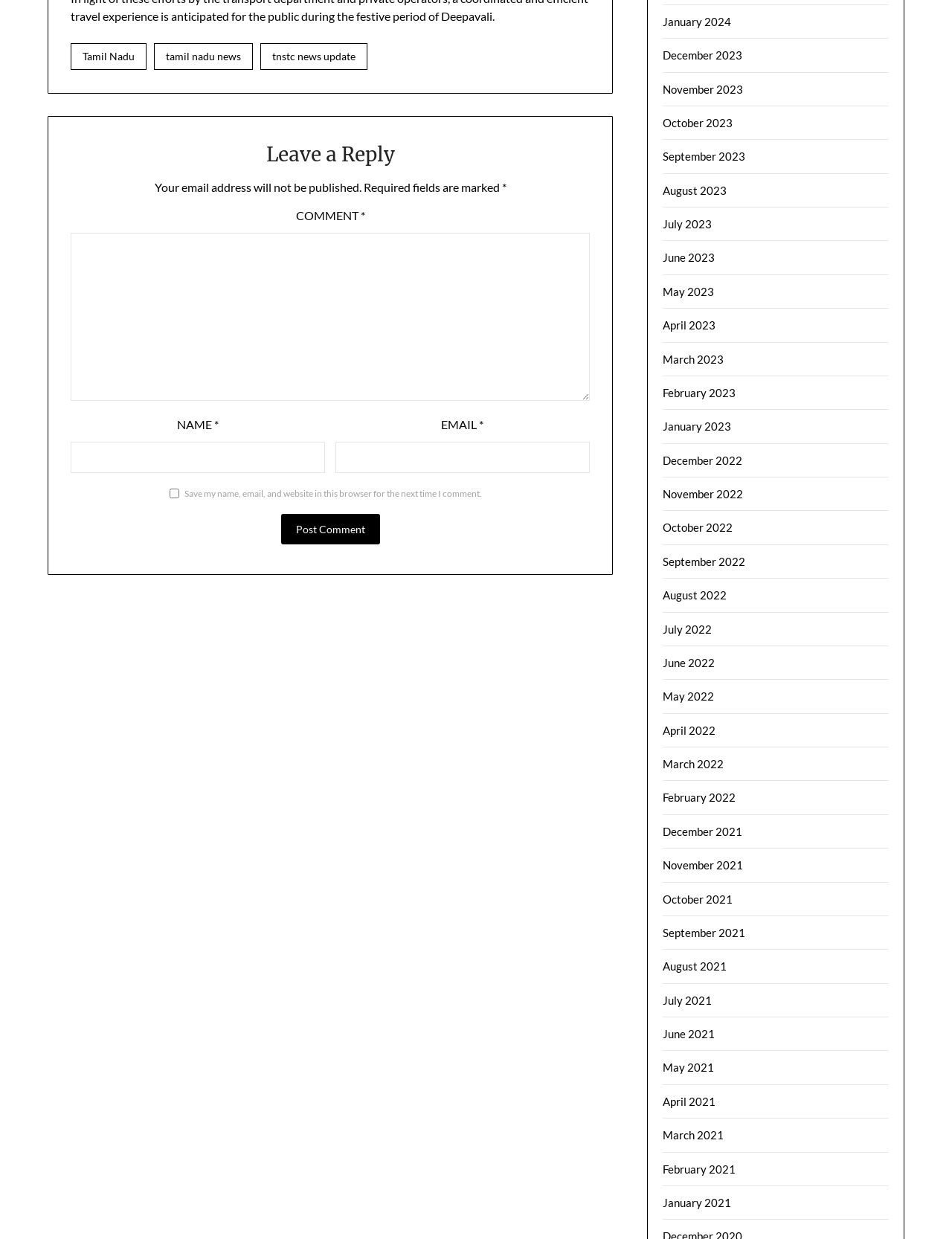Based on the element description "parent_node: NAME * name="author"", predict the bounding box coordinates of the UI element.

[0.075, 0.357, 0.342, 0.382]